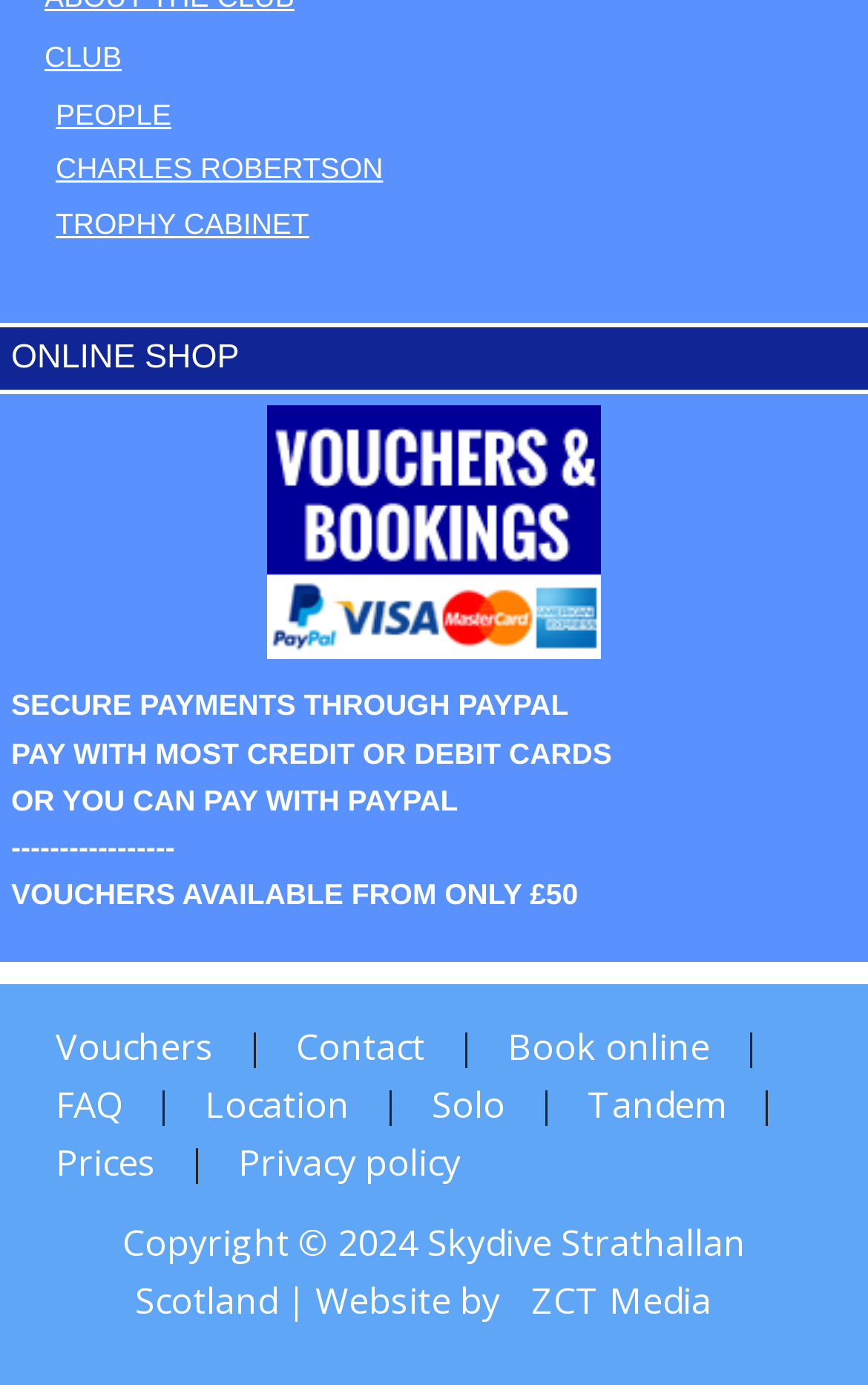Highlight the bounding box coordinates of the region I should click on to meet the following instruction: "View the ONLINE SHOP".

[0.0, 0.233, 1.0, 0.285]